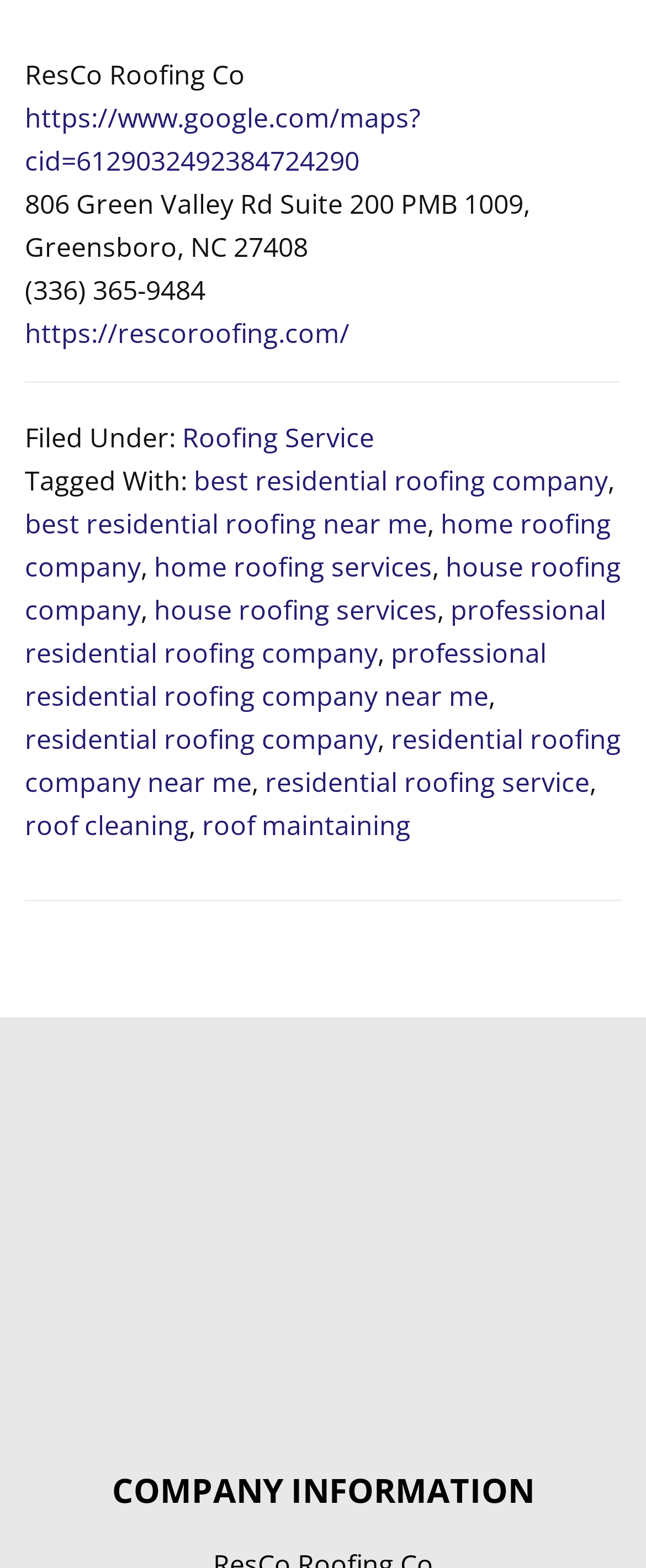Determine the bounding box coordinates for the clickable element to execute this instruction: "learn about residential roofing services". Provide the coordinates as four float numbers between 0 and 1, i.e., [left, top, right, bottom].

[0.3, 0.294, 0.941, 0.318]